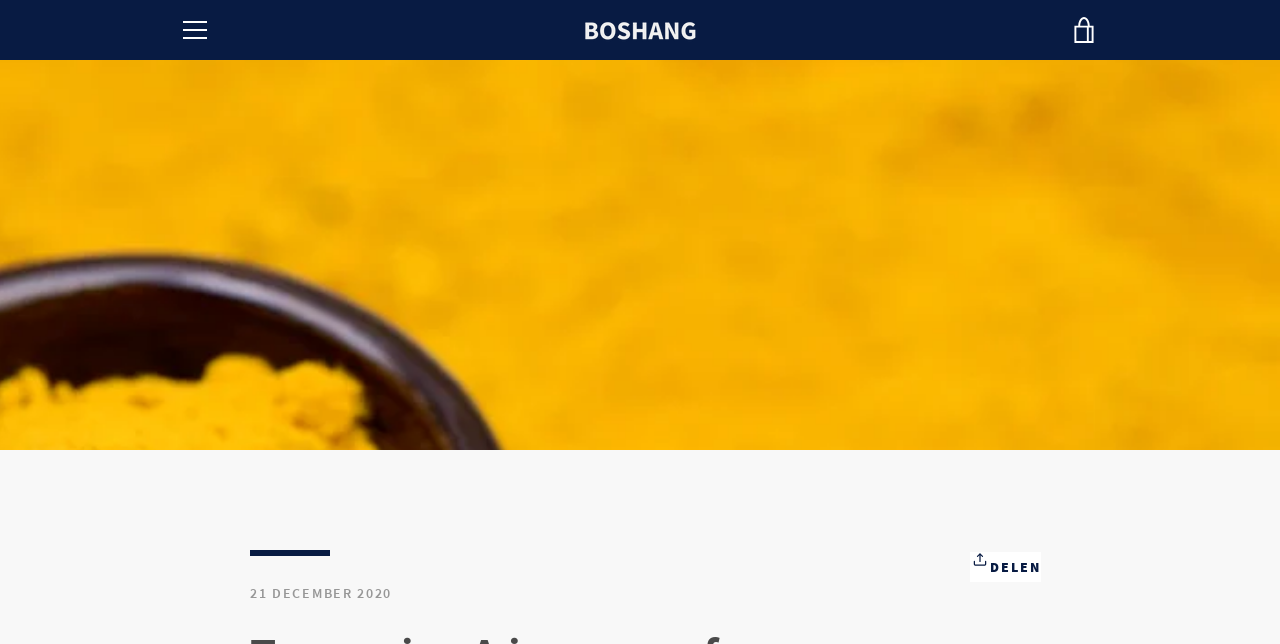What is the function of the 'DELEN' button?
Based on the visual details in the image, please answer the question thoroughly.

The 'DELEN' button is a button element located at the bottom of the webpage, with a bounding box coordinate of [0.758, 0.857, 0.813, 0.904]. Its function is to share content, as indicated by its 'controls' property being set to 'socialSharing'. 